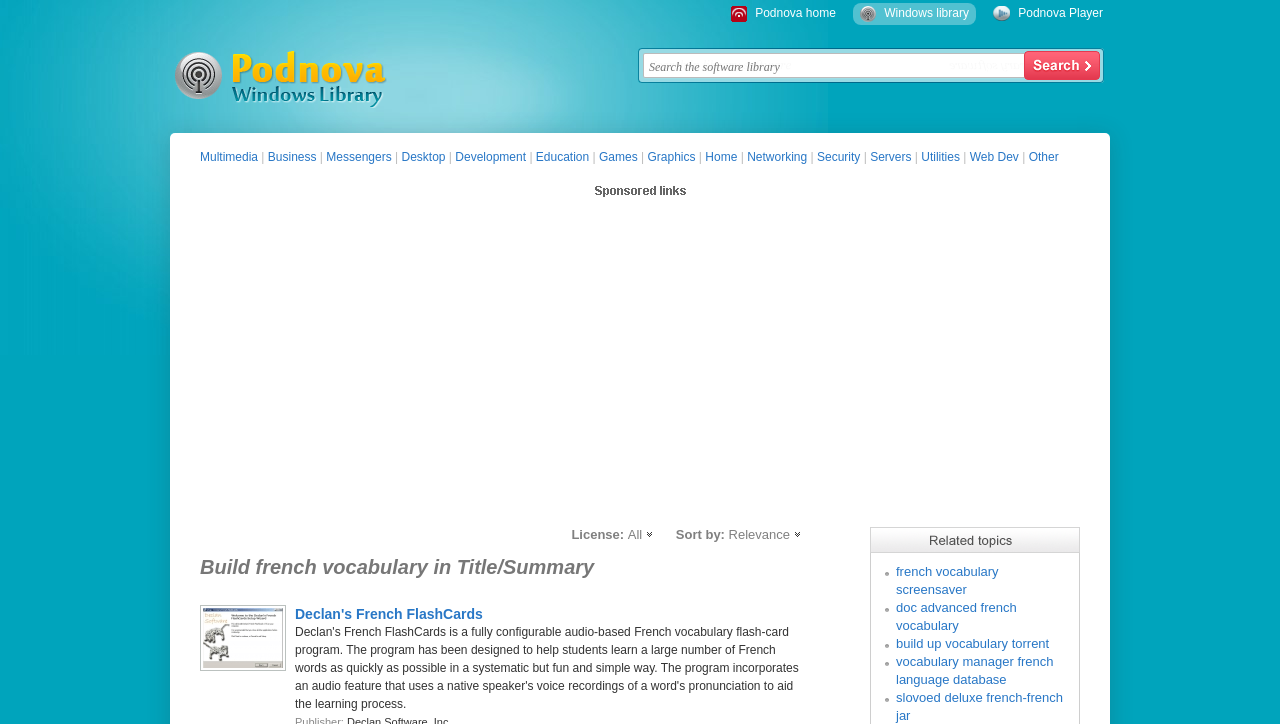Kindly determine the bounding box coordinates for the clickable area to achieve the given instruction: "Search the software library".

[0.503, 0.081, 0.792, 0.104]